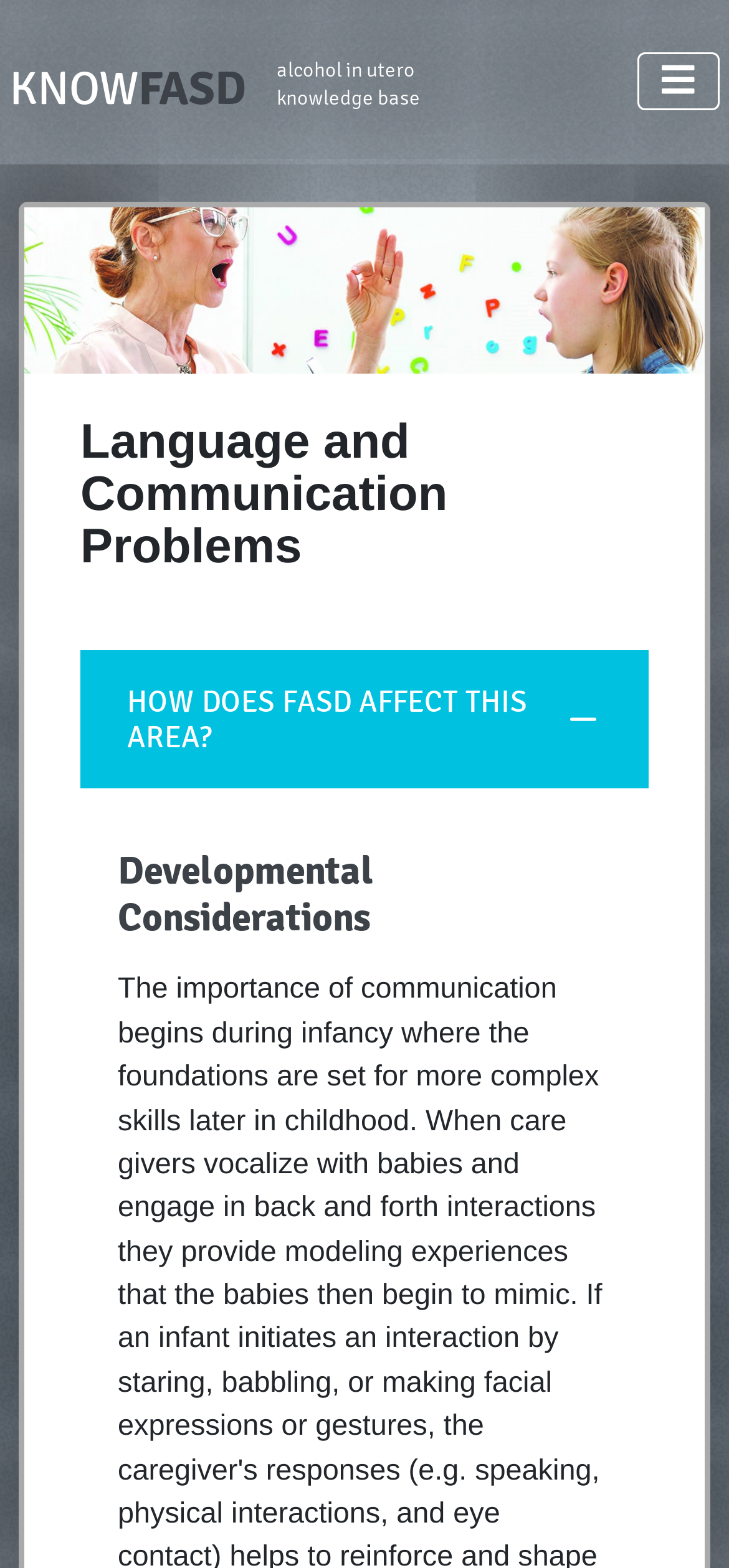Identify the bounding box for the described UI element. Provide the coordinates in (top-left x, top-left y, bottom-right x, bottom-right y) format with values ranging from 0 to 1: KNOWFASD alcohol in uteroknowledge base

[0.013, 0.0, 0.577, 0.104]